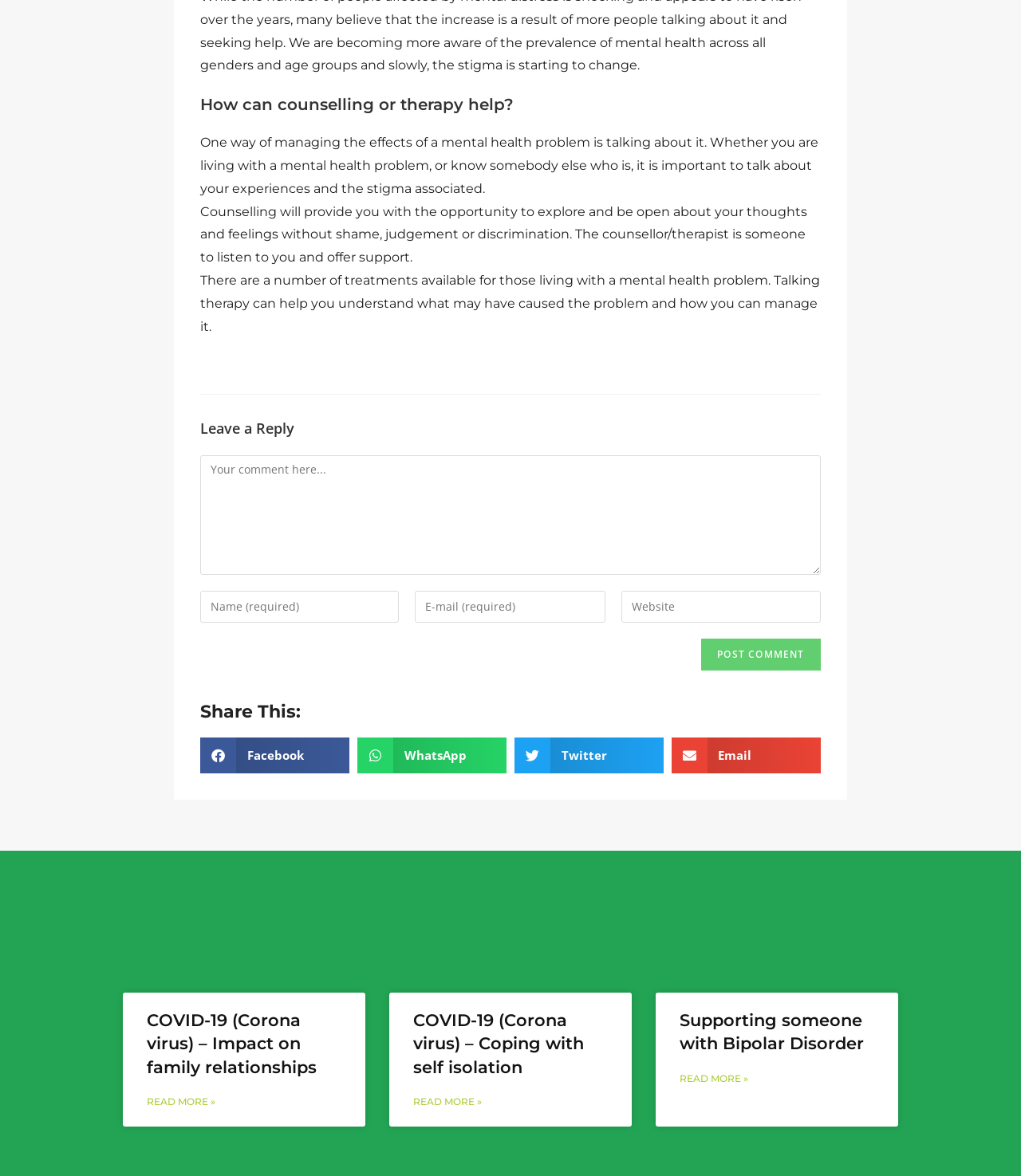Respond with a single word or short phrase to the following question: 
What is the purpose of the 'READ MORE »' links?

To access full articles